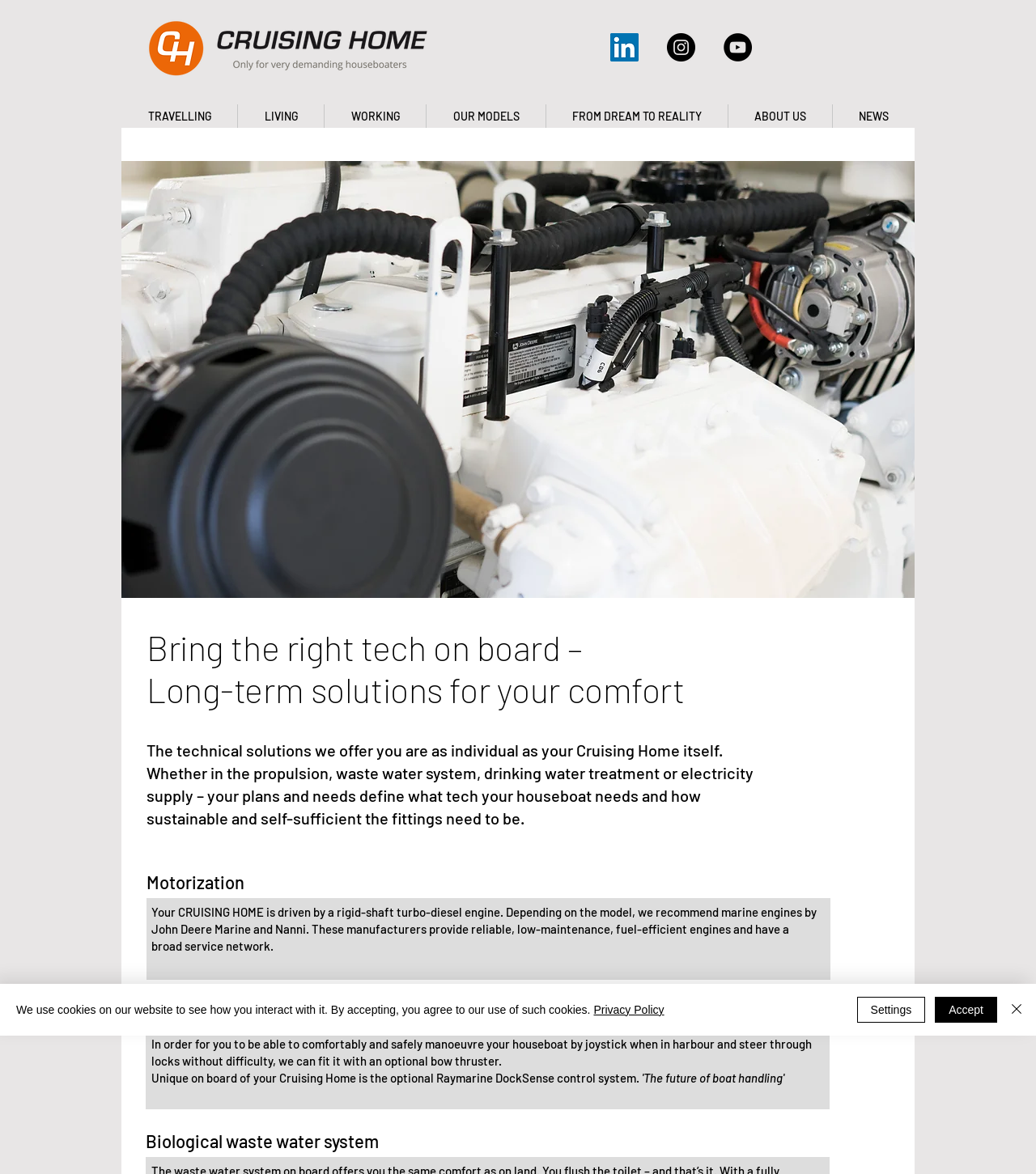Describe the entire webpage, focusing on both content and design.

The webpage is about Cruising Home, a company that offers exclusive houseboats with customizable technology. At the top left corner, there is a logo of Cruising Home, accompanied by a social bar with links to LinkedIn, Instagram, and YouTube on the top right corner. Below the logo, there is a navigation menu with links to different sections of the website, including "TRAVELLING", "LIVING", "WORKING", "OUR MODELS", "FROM DREAM TO REALITY", "ABOUT US", and "NEWS".

On the main content area, there is a large image of a houseboat, taking up most of the width. Above the image, there is a heading that reads "Bring the right tech on board – Long-term solutions for your comfort". Below the image, there is a paragraph of text that explains how the technical solutions offered by Cruising Home are tailored to individual needs and plans.

The webpage then goes on to discuss different aspects of the houseboat's technology, including motorization, steering system, and biological waste water system. Each section has a heading and a brief description of the technology used.

At the bottom of the page, there is a cookie alert that informs users about the use of cookies on the website. The alert includes links to the privacy policy and buttons to accept, settings, or close the alert.